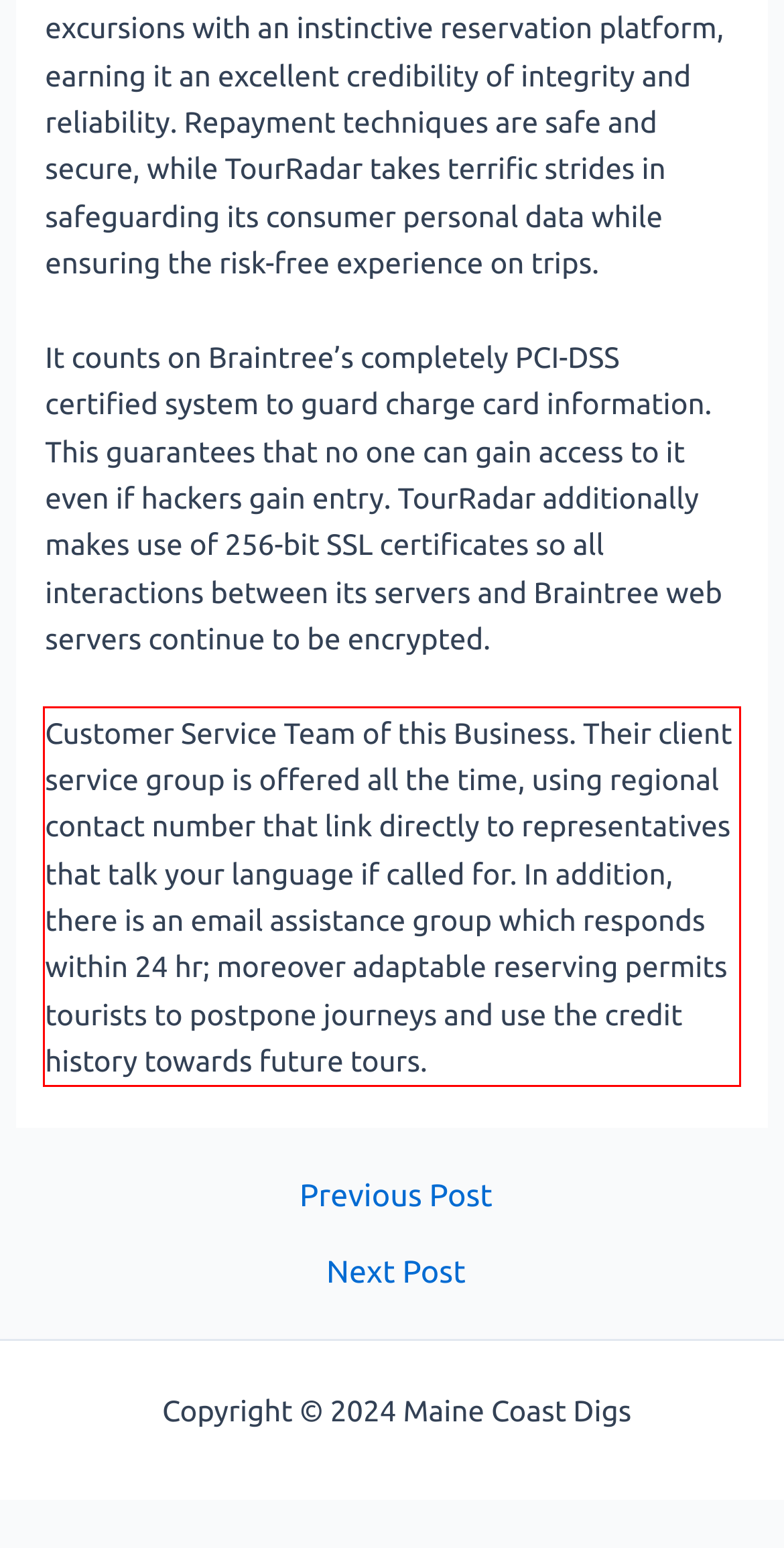Using the webpage screenshot, recognize and capture the text within the red bounding box.

Customer Service Team of this Business. Their client service group is offered all the time, using regional contact number that link directly to representatives that talk your language if called for. In addition, there is an email assistance group which responds within 24 hr; moreover adaptable reserving permits tourists to postpone journeys and use the credit history towards future tours.